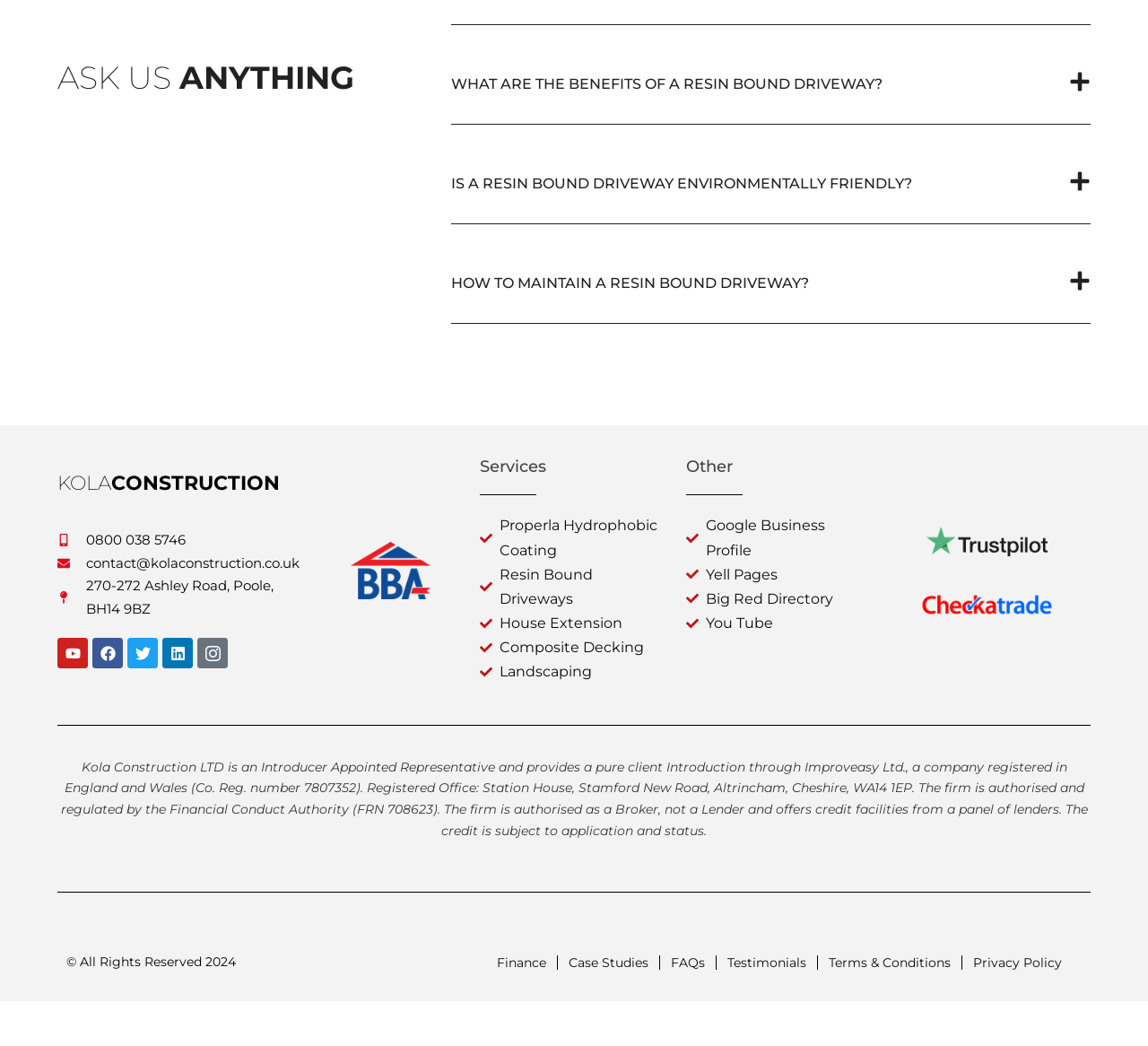What is the certification mentioned on the webpage?
Give a detailed response to the question by analyzing the screenshot.

The certification mentioned on the webpage is the BBA Agrément Certificate, which is a mark of excellence based on rigorous national and European standards that validate a construction product’s specialist formulation, capability and uniqueness, as described in the image and link element.